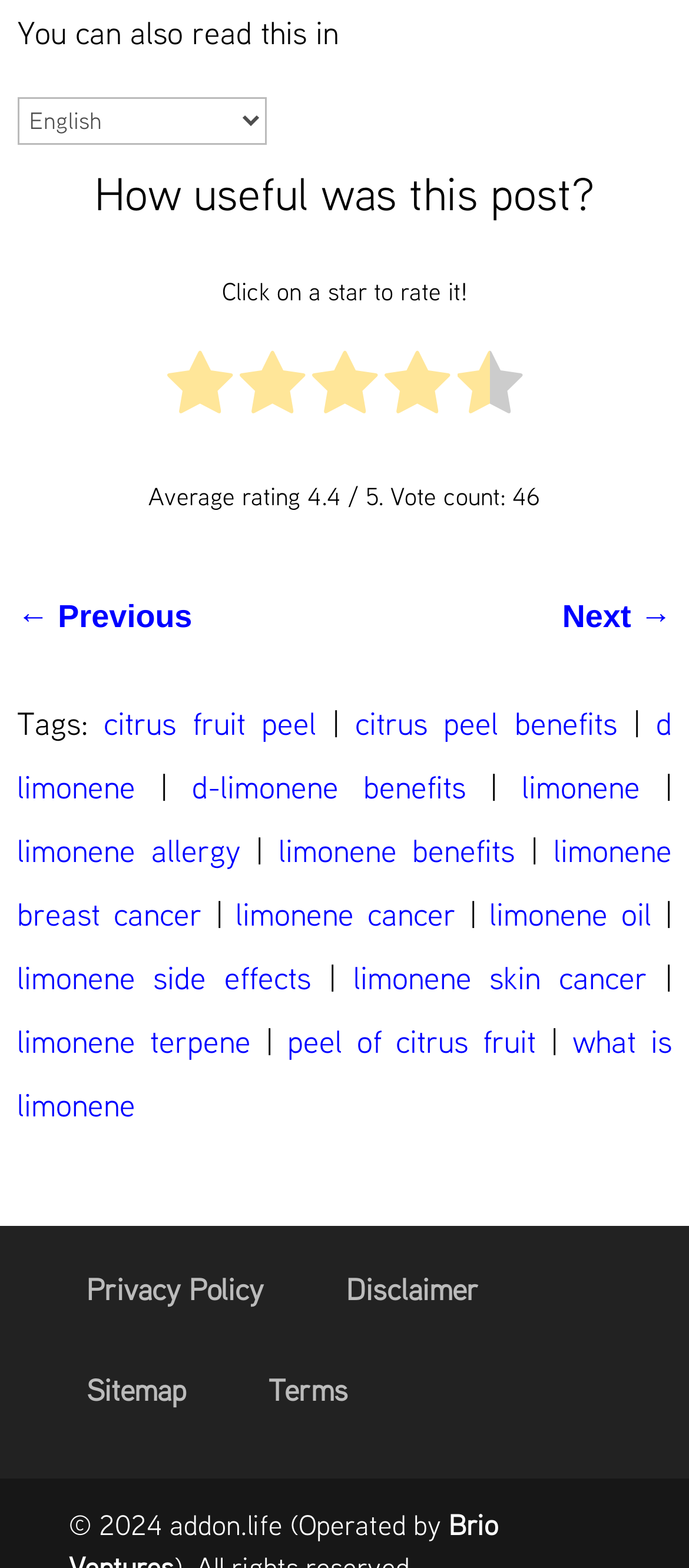Provide a one-word or short-phrase answer to the question:
What is the previous page link?

← Previous